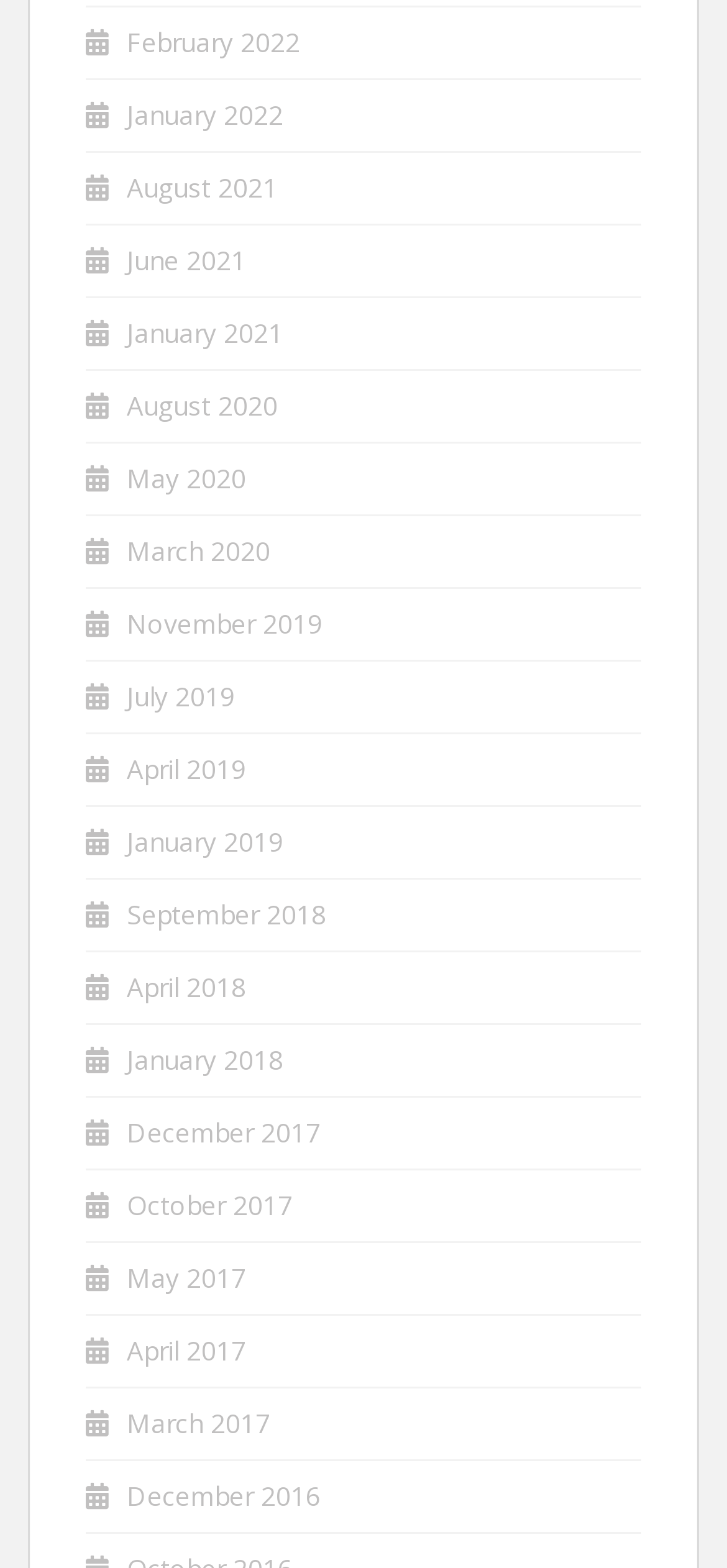Find the bounding box of the web element that fits this description: "September 2018".

[0.174, 0.572, 0.449, 0.594]